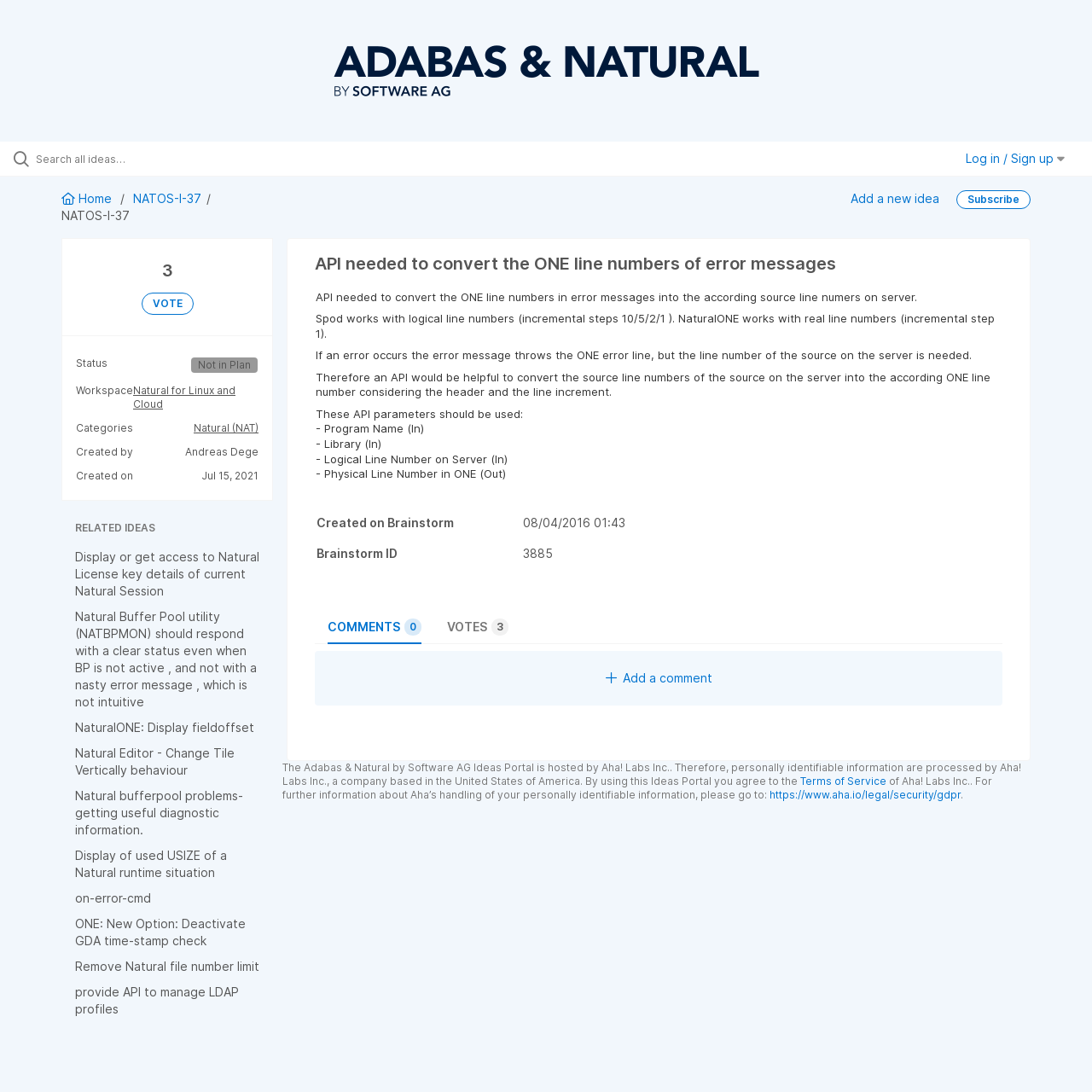Offer a meticulous caption that includes all visible features of the webpage.

This webpage is about an idea portal for Adabas & Natural by Software AG, where users can share and discuss ideas related to Natural and Adabas. At the top of the page, there is a logo image and a search bar with a placeholder text "Search all ideas…". On the right side of the search bar, there is a "Log in / Sign up" button. Below the search bar, there is a navigation breadcrumb with links to "Home" and "NATOS-I-37".

The main content of the page is divided into two sections. The first section is about an idea titled "API needed to convert the ONE line numbers of error messages". This section has a heading, followed by a description of the idea, which is about creating an API to convert error message line numbers from NaturalONE to source line numbers on the server. The description is divided into several paragraphs, with some text highlighted in bold. There are also some API parameter details listed below the description.

The second section is a list of related ideas, with links to each idea. The list has 10 items, with titles such as "Display or get access to Natural License key details of current Natural Session" and "Natural Buffer Pool utility (NATBPMON) should respond with a clear status even when BP is not active, and not with a nasty error message, which is not intuitive".

On the right side of the page, there are some additional elements, including a "Subscribe" button, a "Add a new idea" link, and a "VOTE" link. There is also a section with information about the idea, including the number of votes, comments, and the creation date.

At the bottom of the page, there is a disclaimer about the processing of personally identifiable information by Aha! Labs Inc., with links to the Terms of Service and a GDPR page.